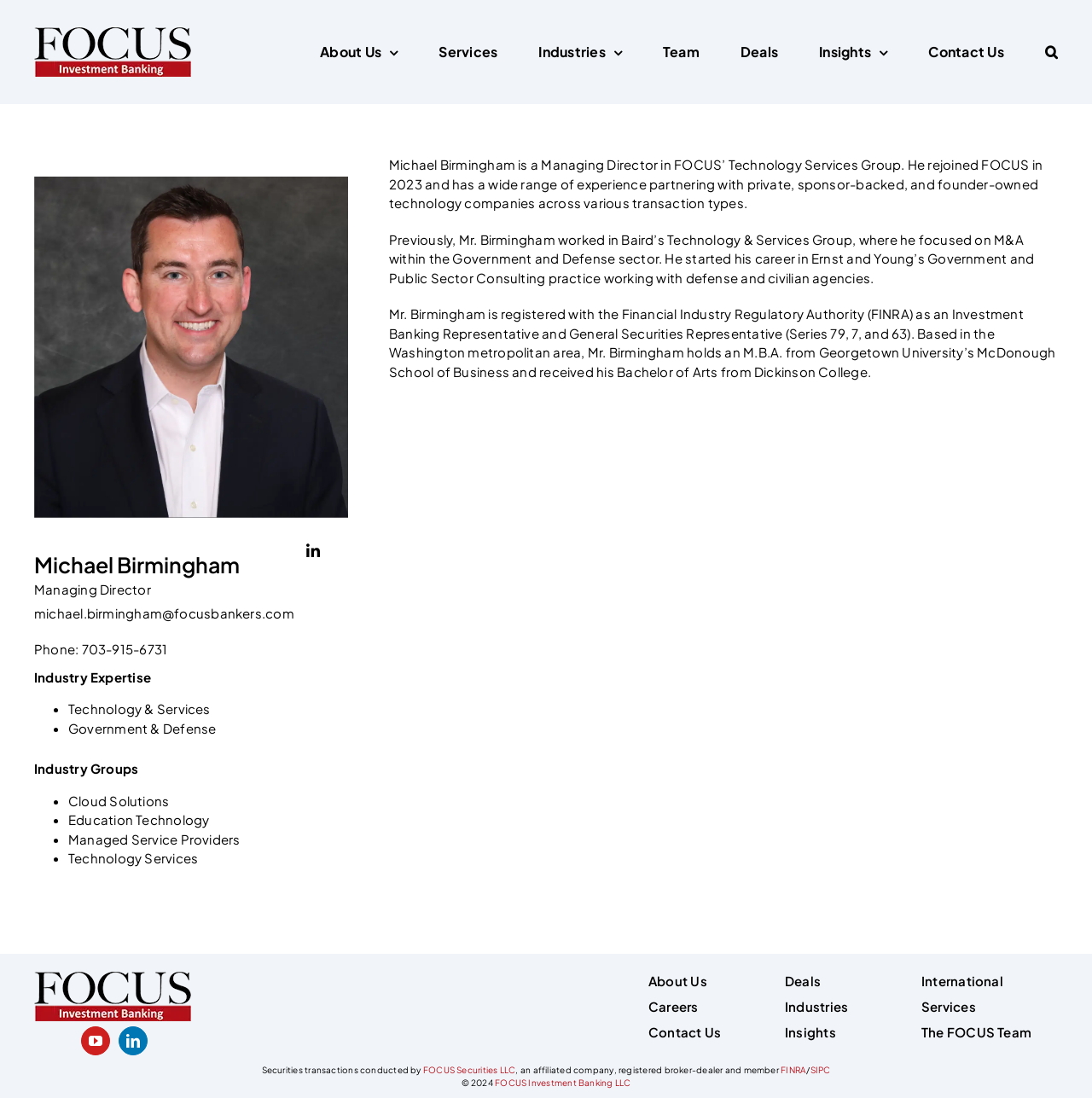Elaborate on the webpage's design and content in a detailed caption.

The webpage is about Michael Birmingham, a Managing Director in FOCUS' Technology Services Group. At the top left corner, there is a FOCUS logo, which is also repeated at the bottom left corner. Below the top logo, there is a main navigation menu with links to "About Us", "Services", "Industries", "Team", "Deals", "Insights", and "Contact Us". 

On the main content area, there is a heading with Michael Birmingham's name, followed by his title "Managing Director". Below that, there is his contact information, including email and phone number. 

The webpage then lists his industry expertise, including "Technology & Services" and "Government & Defense", and his industry groups, including "Cloud Solutions", "Education Technology", "Managed Service Providers", and "Technology Services". 

There is a brief bio of Michael Birmingham, describing his experience and background in the technology services industry. The bio is divided into three paragraphs, with the first paragraph describing his current role, the second paragraph describing his previous experience, and the third paragraph describing his education and certifications.

At the bottom of the page, there are links to social media platforms, including YouTube and LinkedIn, as well as links to other sections of the website, including "About Us", "Careers", "Contact Us", "Deals", "Industries", "Insights", "International", "Services", and "The FOCUS Team". There is also a section with securities transaction information and a copyright notice at the very bottom. Finally, there is a "Go to Top" link at the bottom right corner.